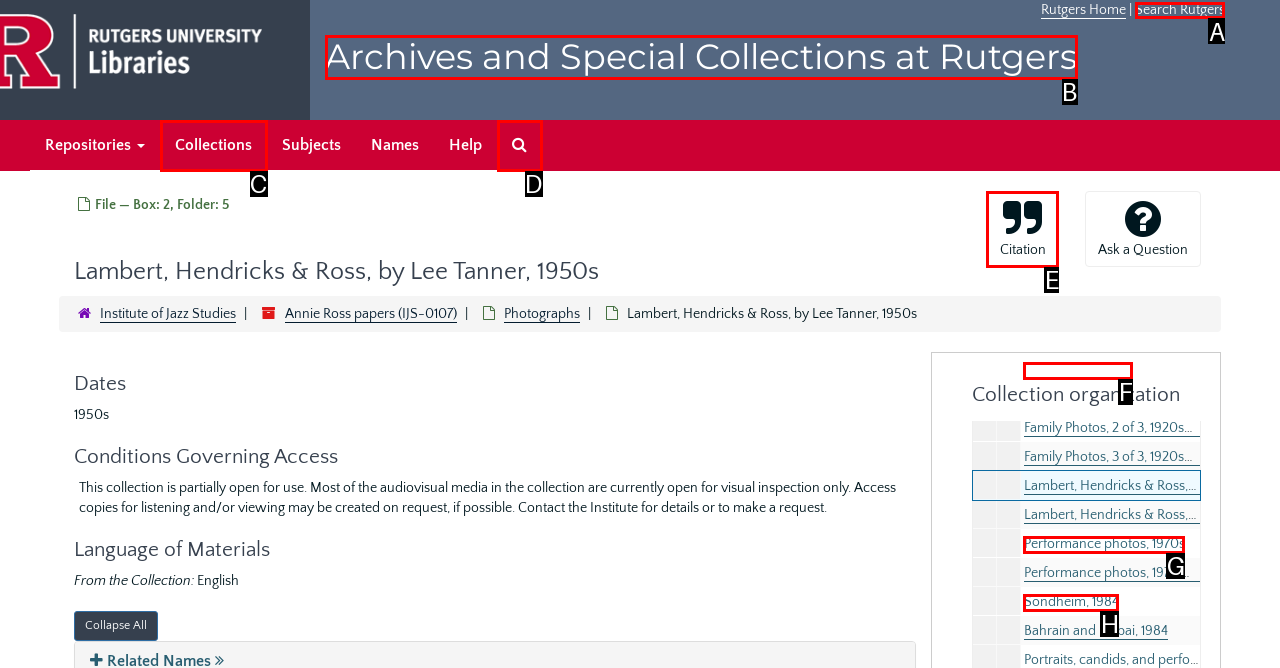For the task "Search Rutgers", which option's letter should you click? Answer with the letter only.

A